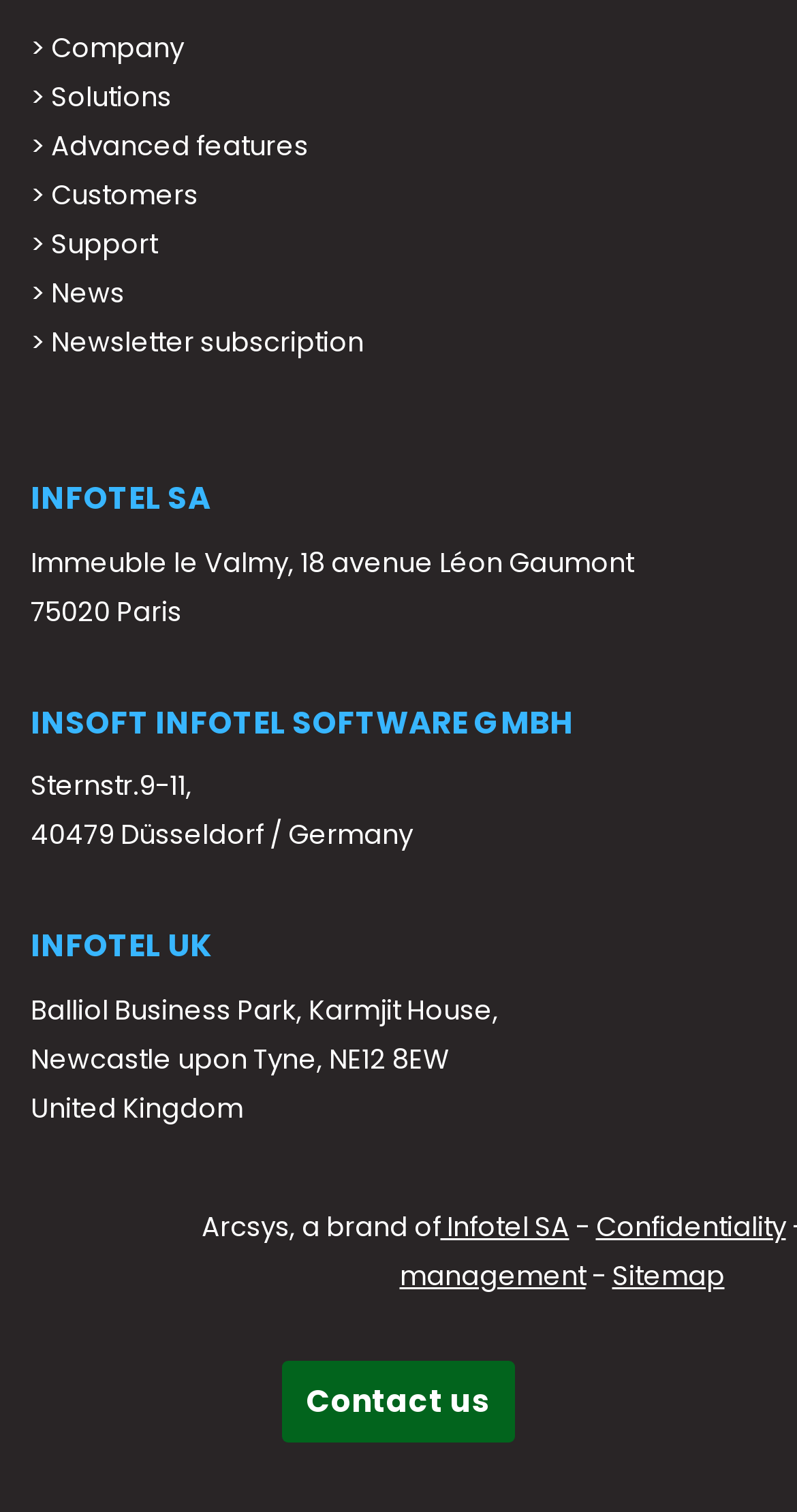How many offices does the company have?
Please answer the question with a single word or phrase, referencing the image.

3